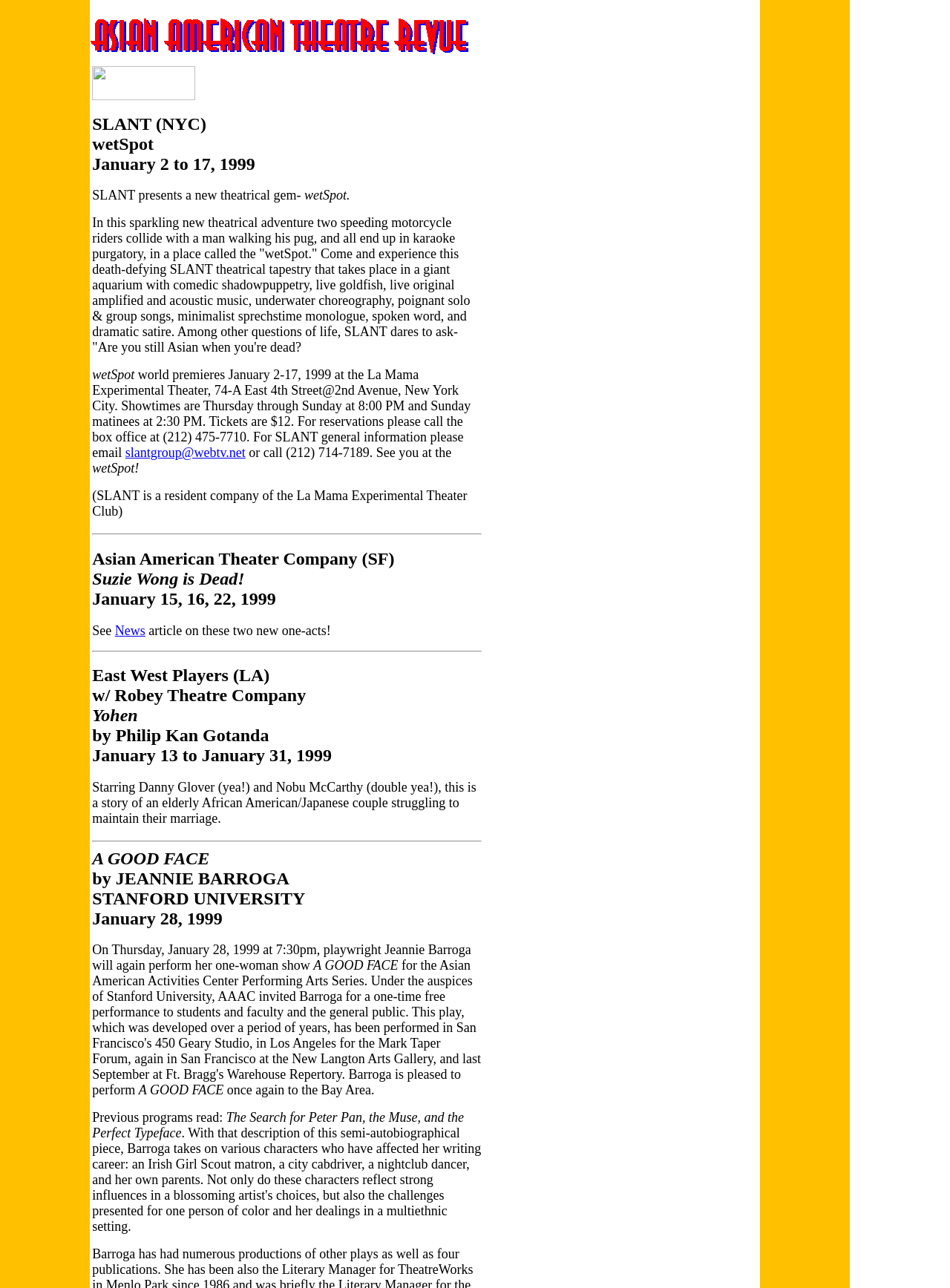From the element description slantgroup@webtv.net, predict the bounding box coordinates of the UI element. The coordinates must be specified in the format (top-left x, top-left y, bottom-right x, bottom-right y) and should be within the 0 to 1 range.

[0.132, 0.346, 0.258, 0.357]